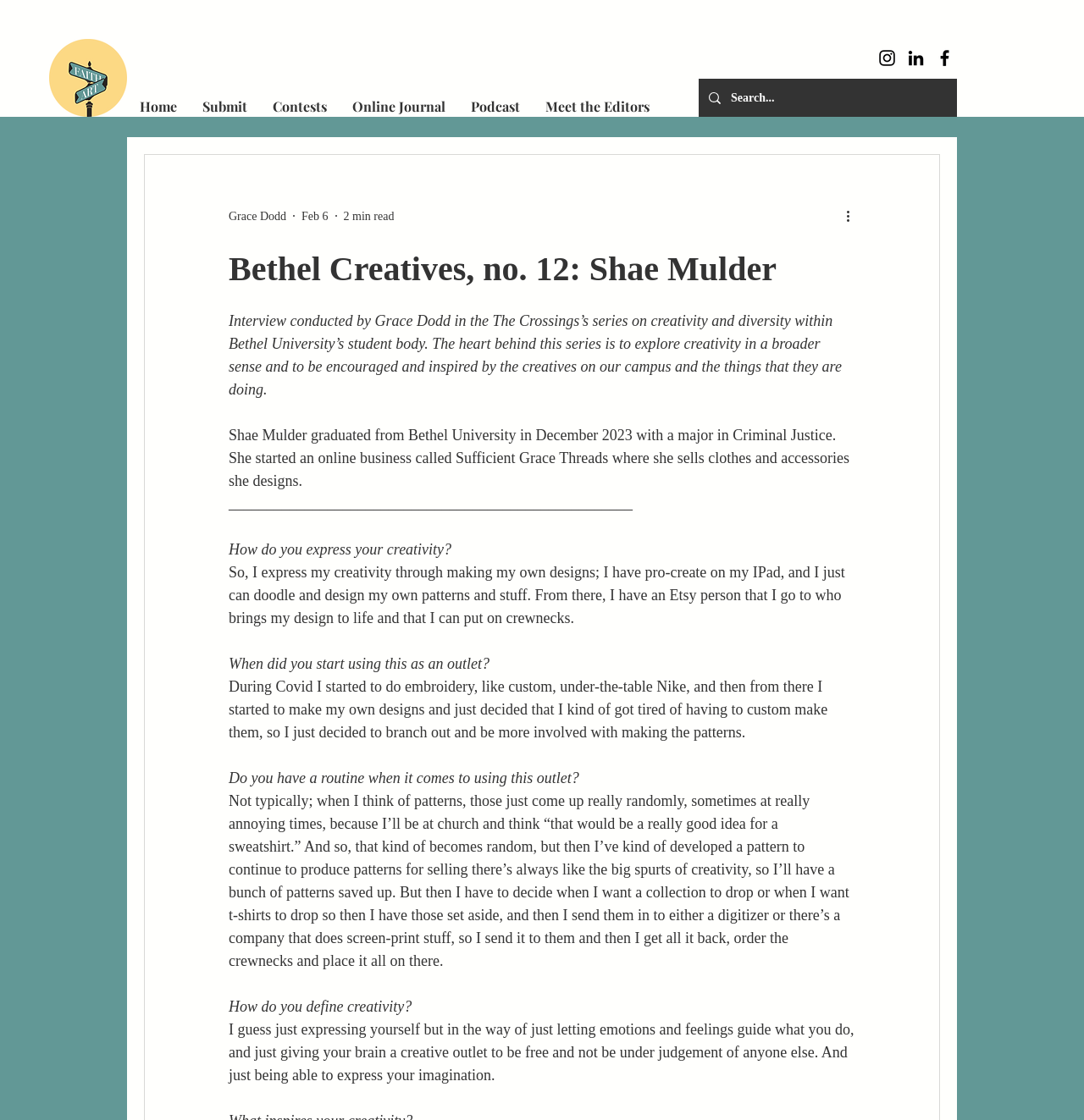Locate the UI element described as follows: "Grace Dodd". Return the bounding box coordinates as four float numbers between 0 and 1 in the order [left, top, right, bottom].

[0.211, 0.185, 0.264, 0.201]